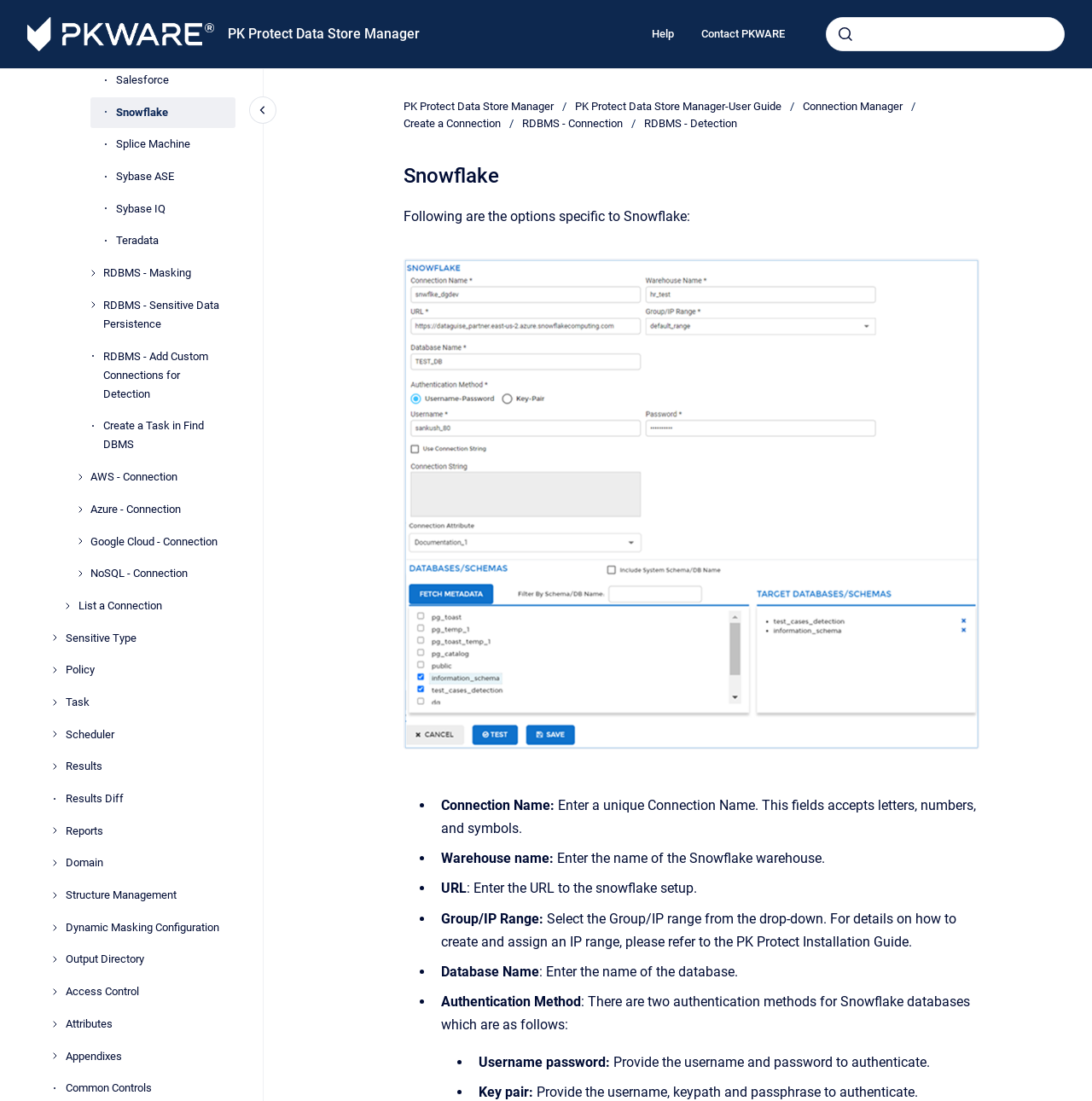Please identify the bounding box coordinates of the clickable area that will allow you to execute the instruction: "Click on the 'Snowflake' link".

[0.106, 0.088, 0.216, 0.116]